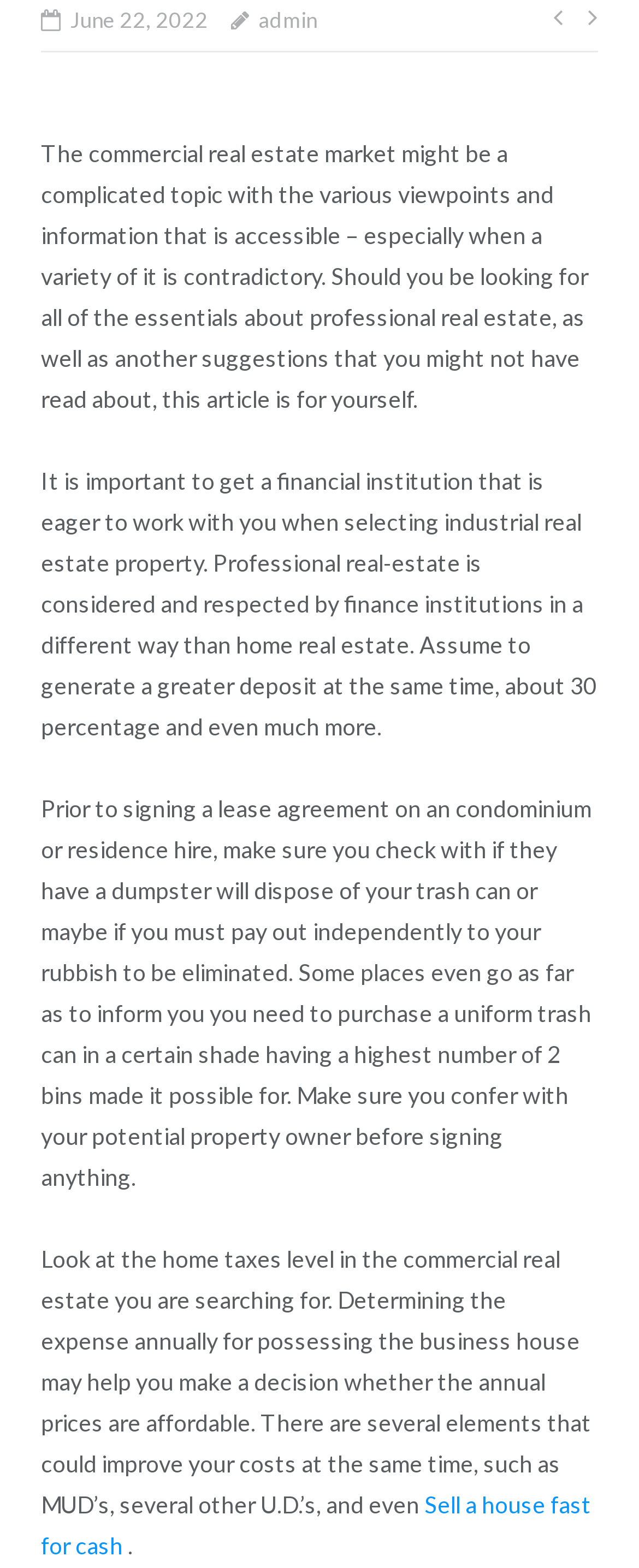What is the link at the bottom of the page?
Refer to the screenshot and respond with a concise word or phrase.

Sell a house fast for cash